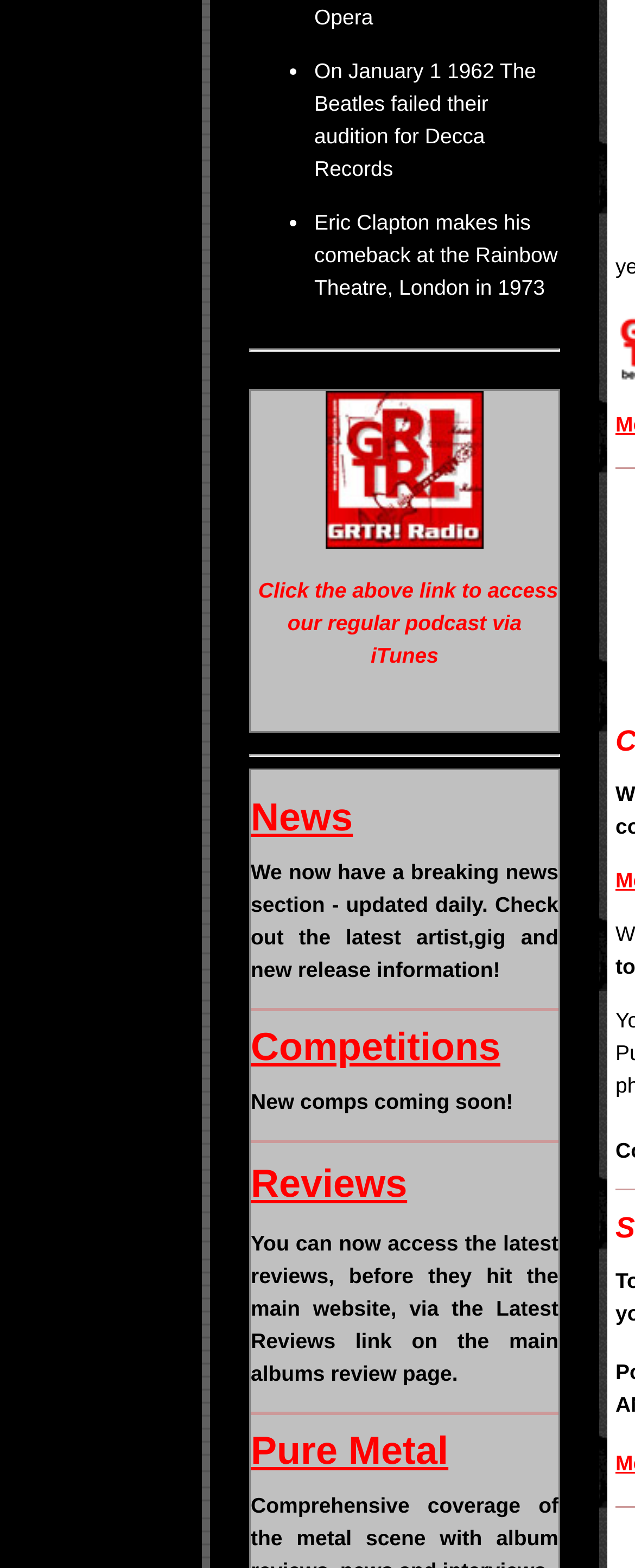Examine the screenshot and answer the question in as much detail as possible: What is the topic of the podcast mentioned?

The topic of the podcast mentioned is GRTR!, which is accessible via iTunes, as indicated by the link 'GRTR! on iTunes'.